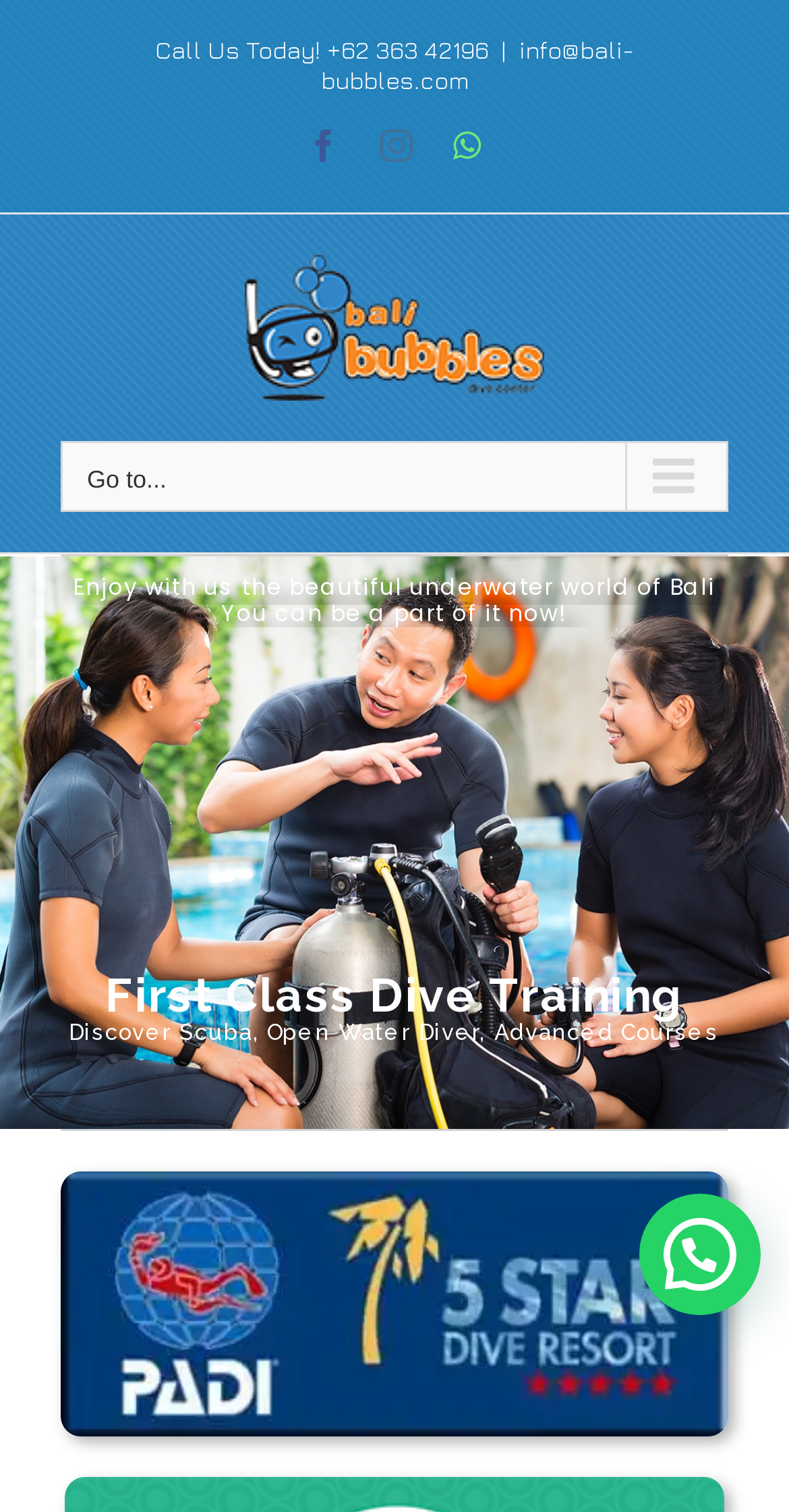Provide a one-word or short-phrase answer to the question:
What is the logo of the website?

An image